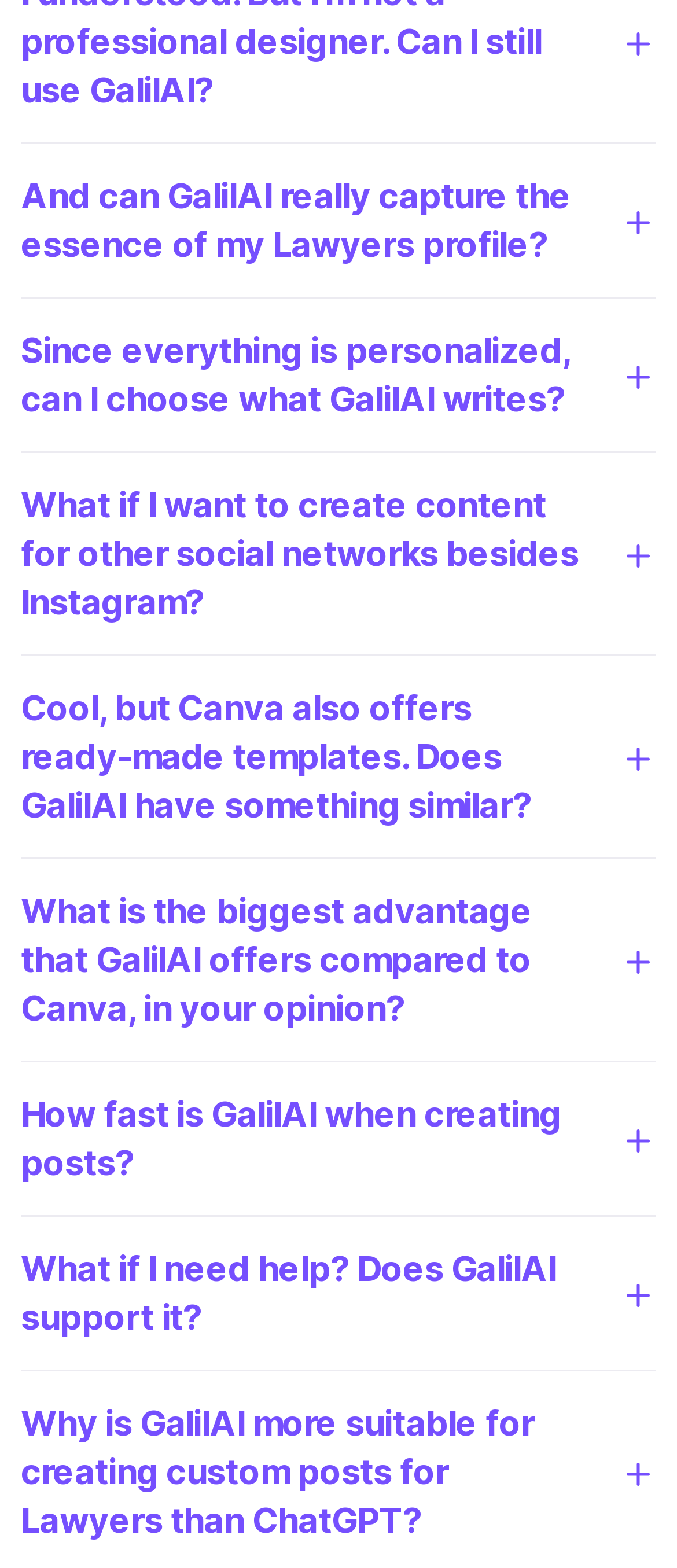Please locate the clickable area by providing the bounding box coordinates to follow this instruction: "Expand the FAQ about GalilAI capturing the essence of a lawyer's profile".

[0.031, 0.11, 0.969, 0.172]